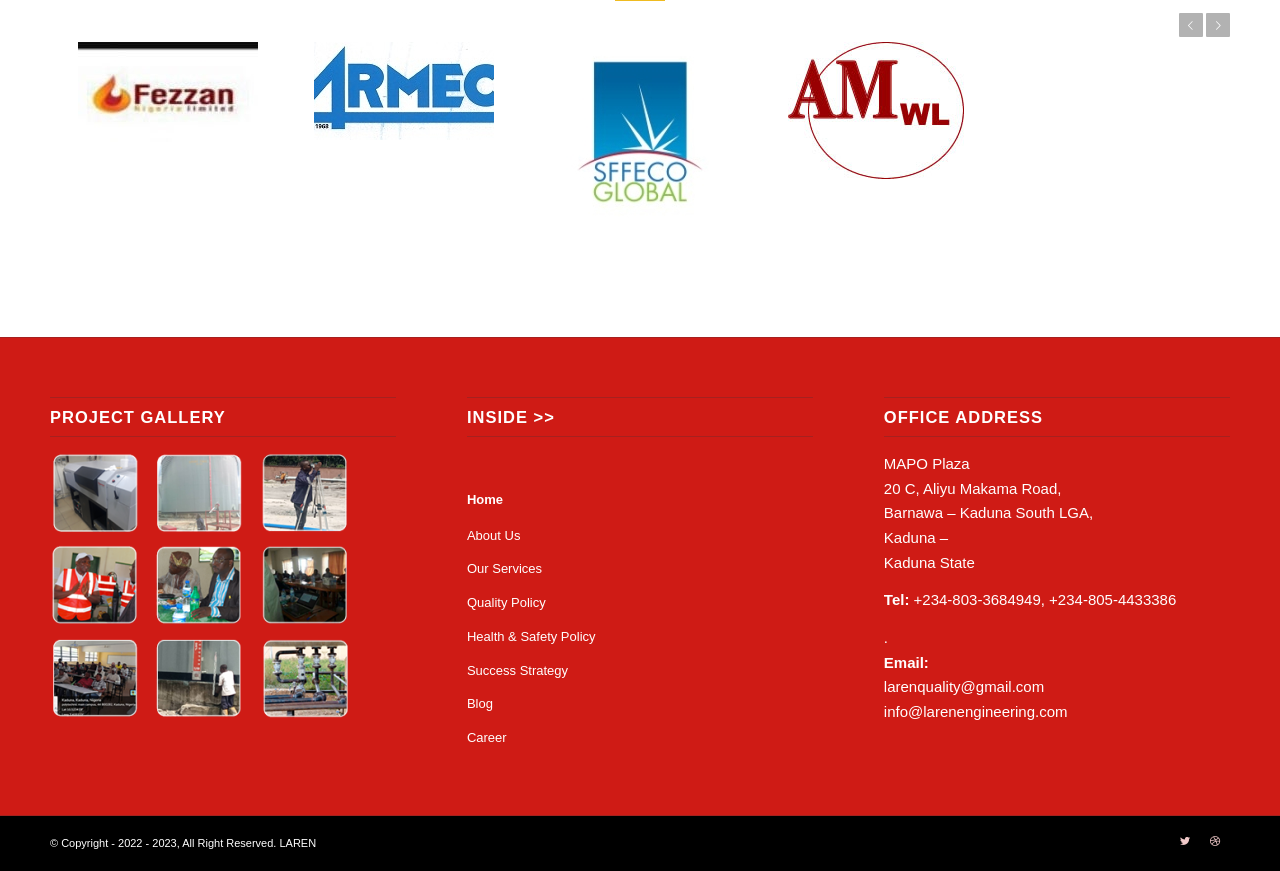Please find the bounding box coordinates of the clickable region needed to complete the following instruction: "Click on the 'Blog' link". The bounding box coordinates must consist of four float numbers between 0 and 1, i.e., [left, top, right, bottom].

[0.365, 0.79, 0.635, 0.829]